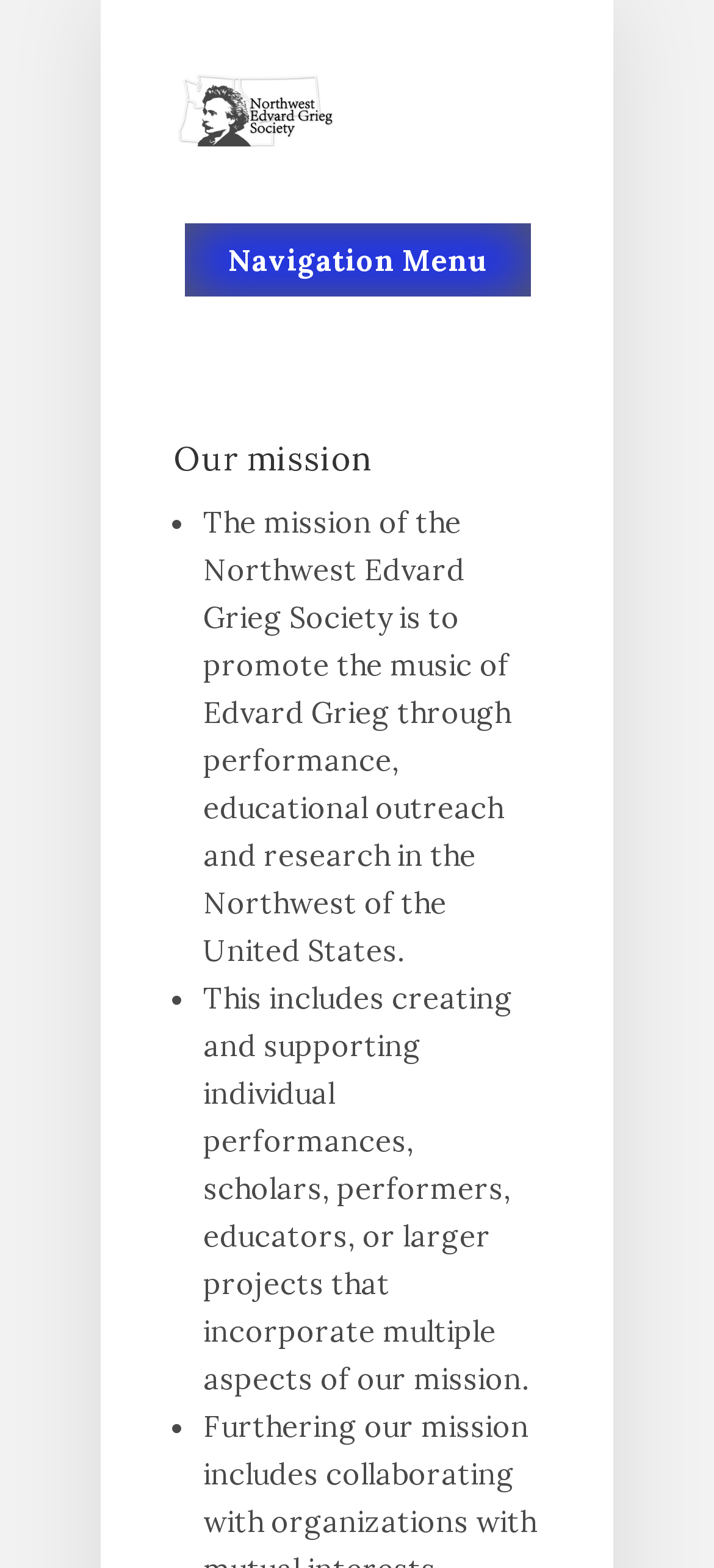Provide the bounding box coordinates for the UI element that is described as: "parent_node: Navigation Menu".

[0.244, 0.075, 0.756, 0.098]